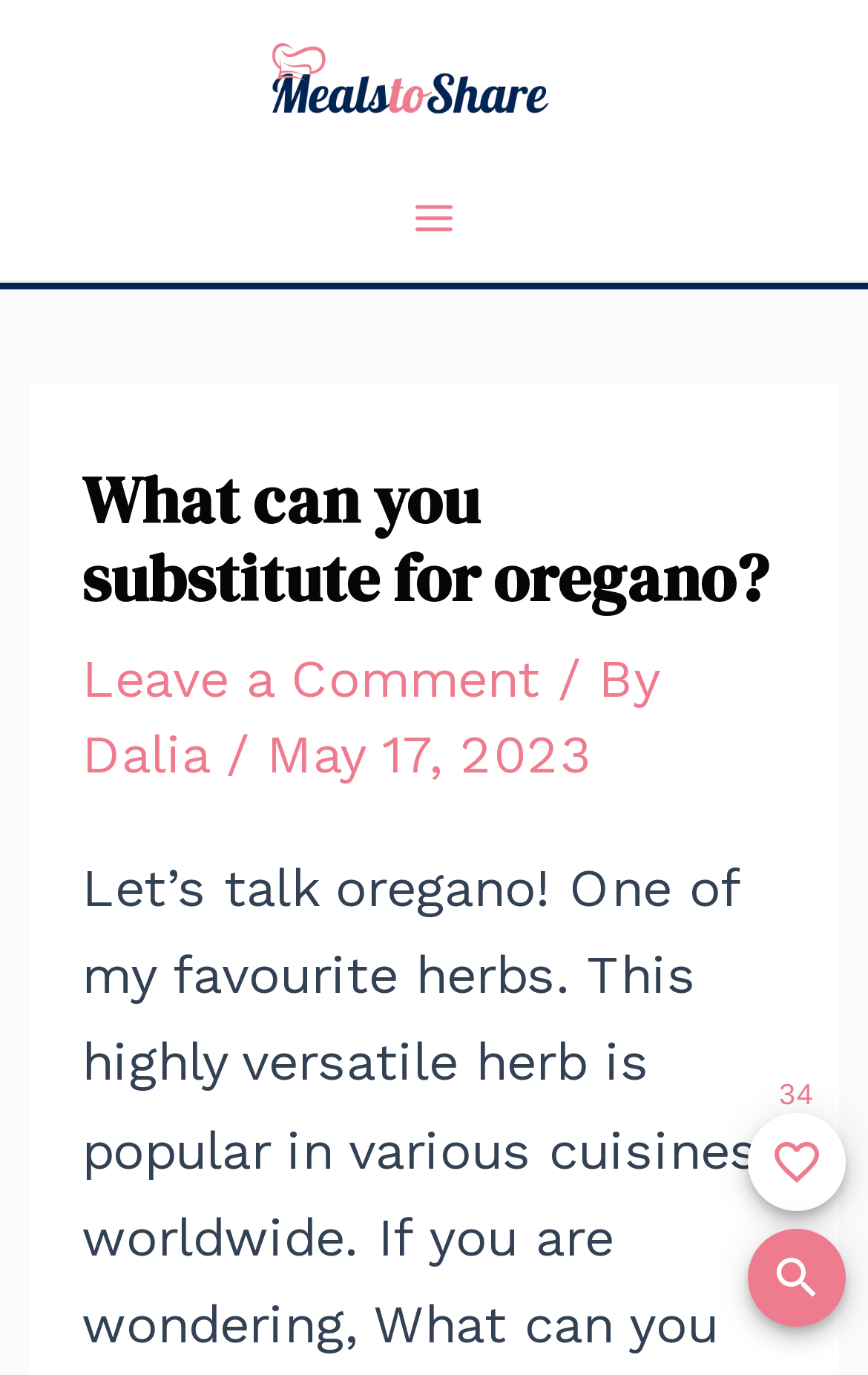Using the information in the image, give a comprehensive answer to the question: 
How many times has this page been favorited?

The number of times this page has been favorited can be found at the bottom right corner of the webpage, where it says 'This page has been favorited 34 times'.